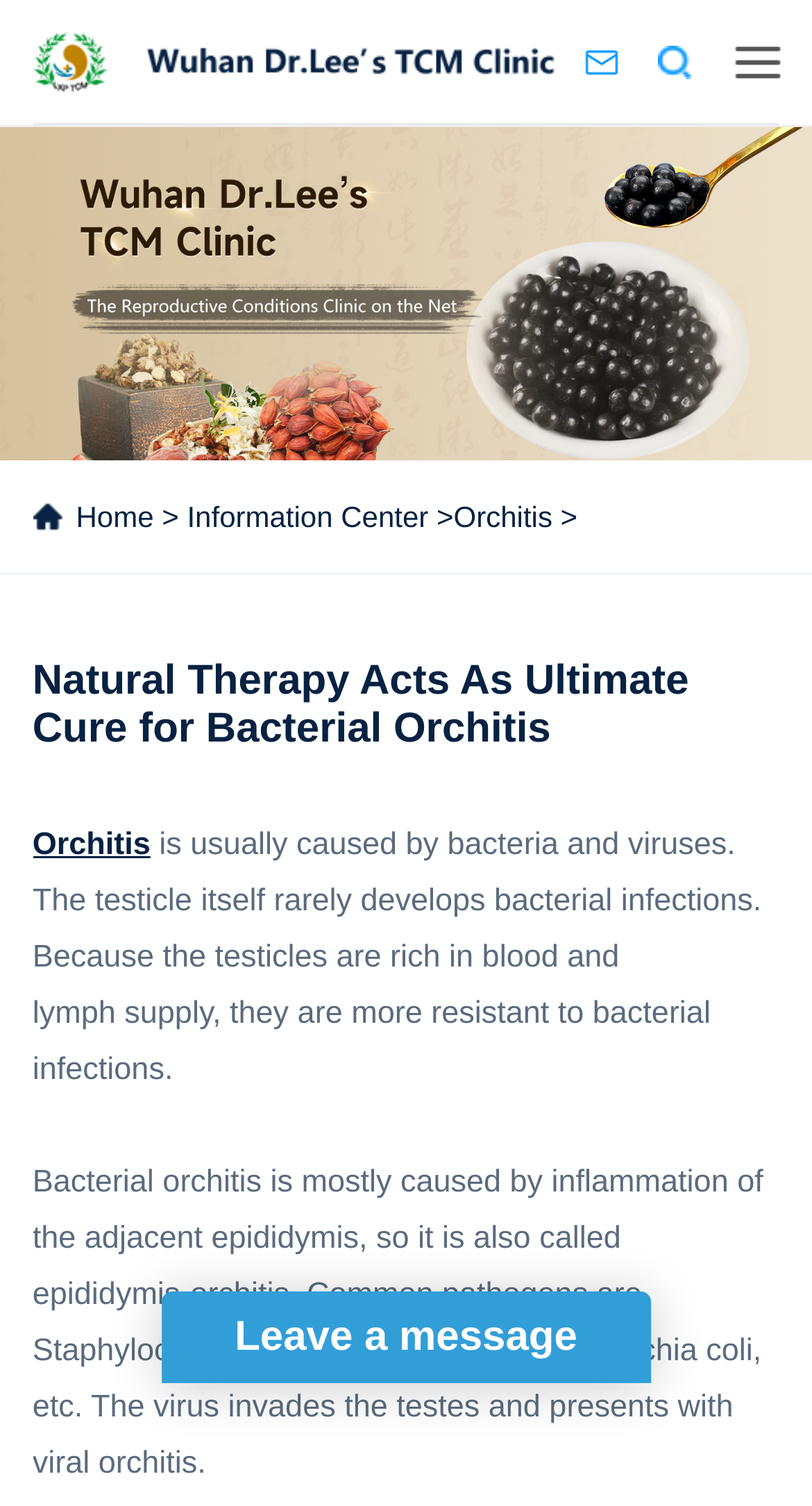What is orchitis usually caused by?
Could you give a comprehensive explanation in response to this question?

I found the answer by reading the StaticText element with the text 'is usually caused by bacteria and viruses. The testicle itself rarely develops bacterial infections...'. This text explains the causes of orchitis.